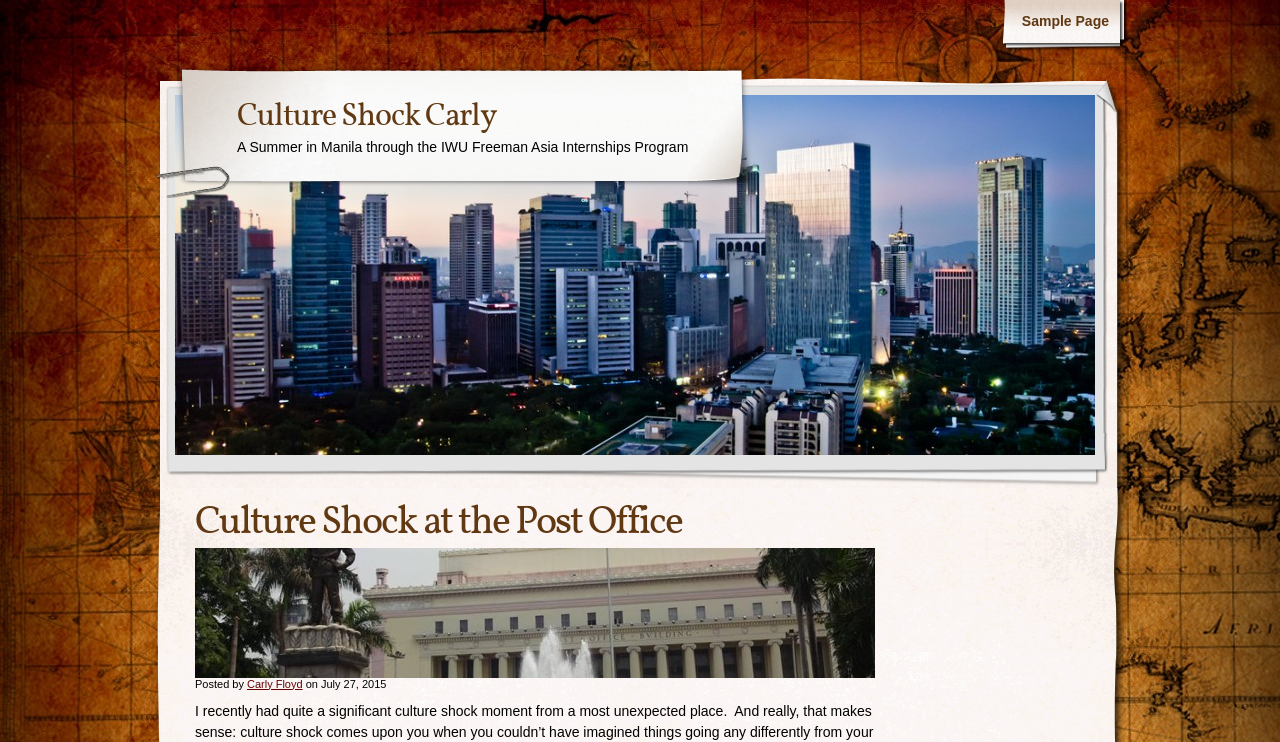Utilize the details in the image to thoroughly answer the following question: What is the title of the blog?

I found the title of the blog by looking at the link 'Culture Shock Carly' which is located in the table cell and seems to be the title of the blog.